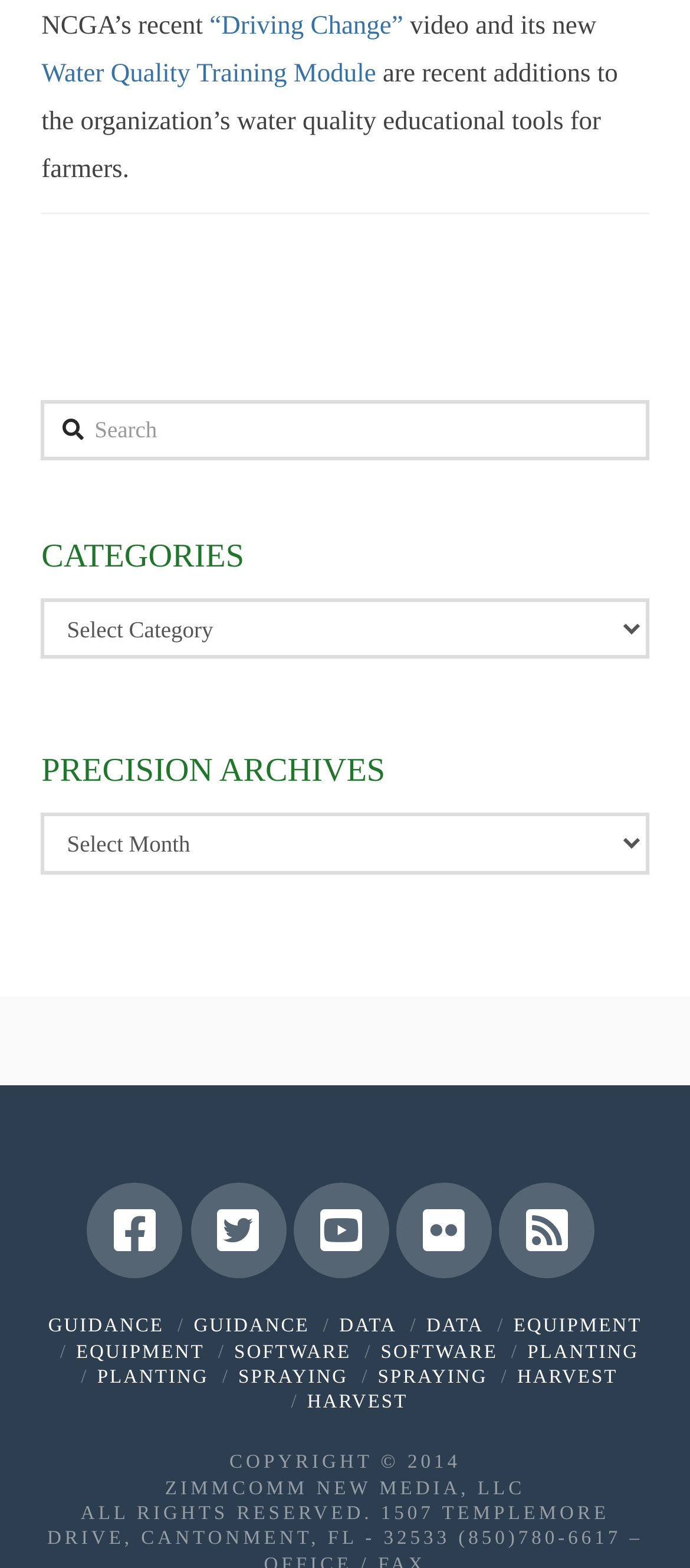Please identify the coordinates of the bounding box for the clickable region that will accomplish this instruction: "Visit Facebook".

[0.126, 0.755, 0.265, 0.816]